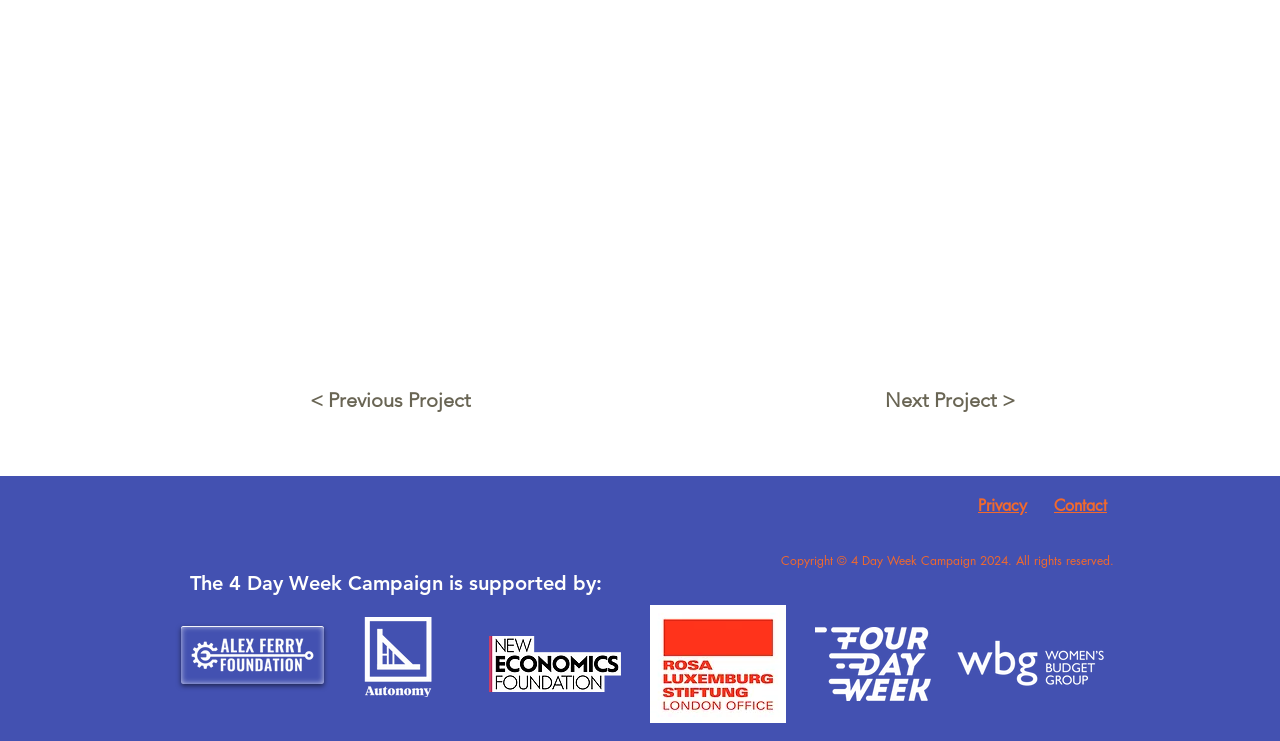Provide your answer in one word or a succinct phrase for the question: 
What is the text of the last heading?

Copyright © 4 Day Week Campaign 2024. All rights reserved.